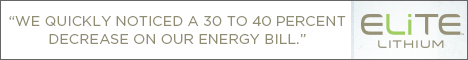Summarize the image with a detailed description that highlights all prominent details.

The image features a promotional banner for Elite Lithium, showcasing a testimonial that highlights the financial benefits of their services. The statement reads, “WE QUICKLY NOTICED A 30 TO 40 PERCENT DECREASE ON OUR ENERGY BILL,” indicating significant savings achieved by customers using their energy solutions. The sleek design emphasizes modernity and efficiency, aligning with the theme of energy conservation and innovative technology in the lithium industry. The overall aesthetic is clean and professional, aimed at attracting potential customers interested in reducing energy costs through effective solutions.